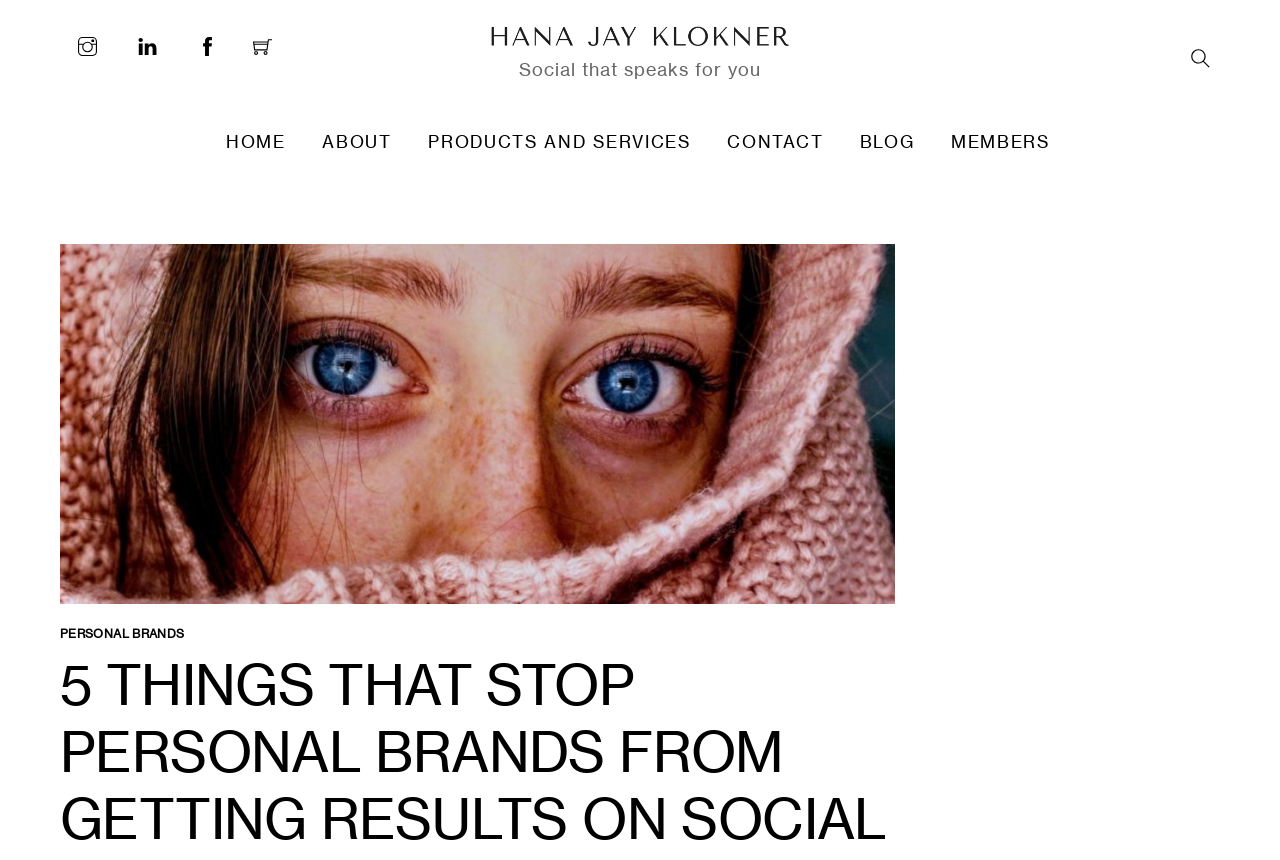Specify the bounding box coordinates (top-left x, top-left y, bottom-right x, bottom-right y) of the UI element in the screenshot that matches this description: LinkedIn

[0.096, 0.031, 0.134, 0.076]